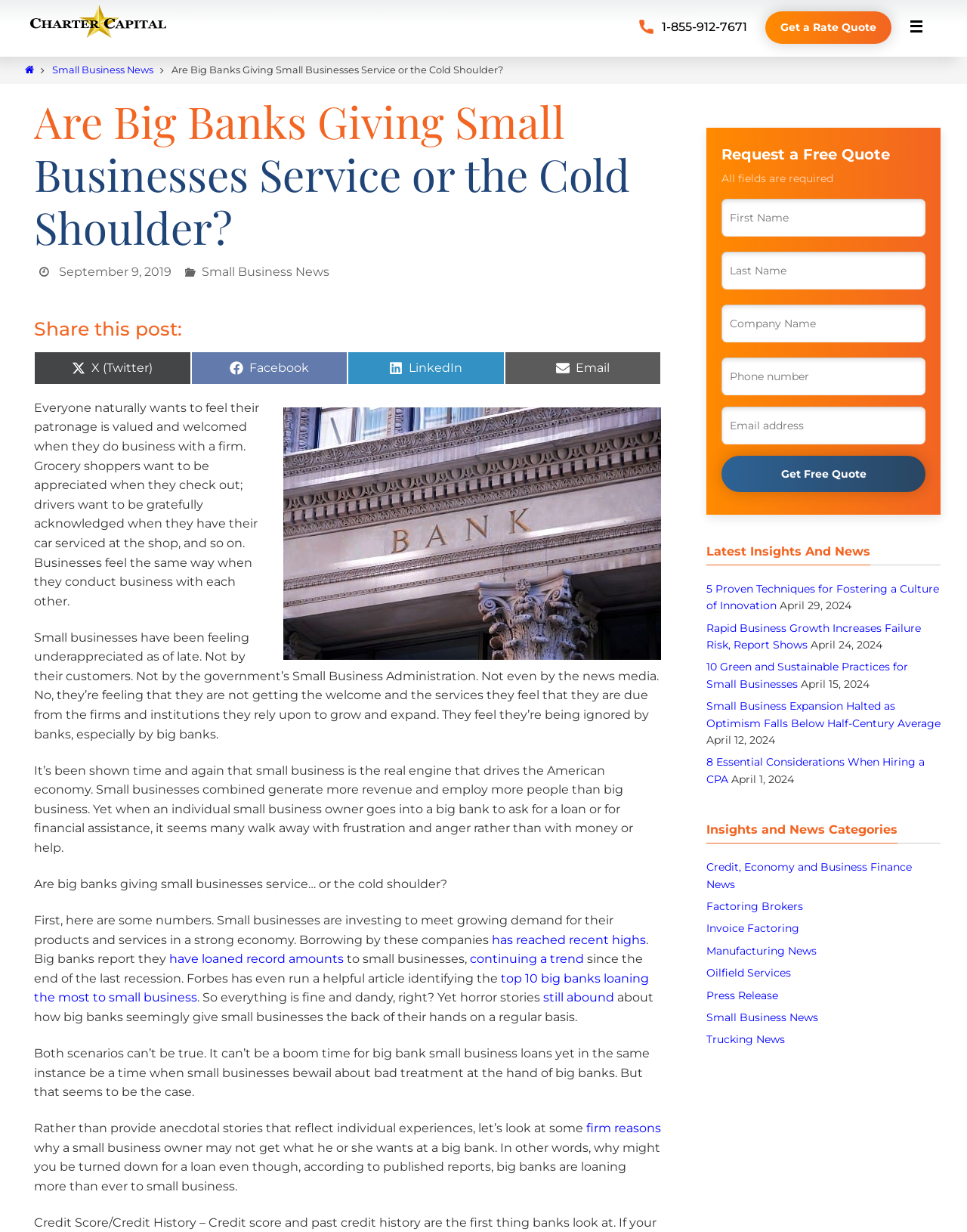Using the information shown in the image, answer the question with as much detail as possible: What is the category of the article '5 Proven Techniques for Fostering a Culture of Innovation'?

The category of the article '5 Proven Techniques for Fostering a Culture of Innovation' can be determined by looking at the 'Latest Insights And News' section, where the article is listed under the 'Small Business News' category.